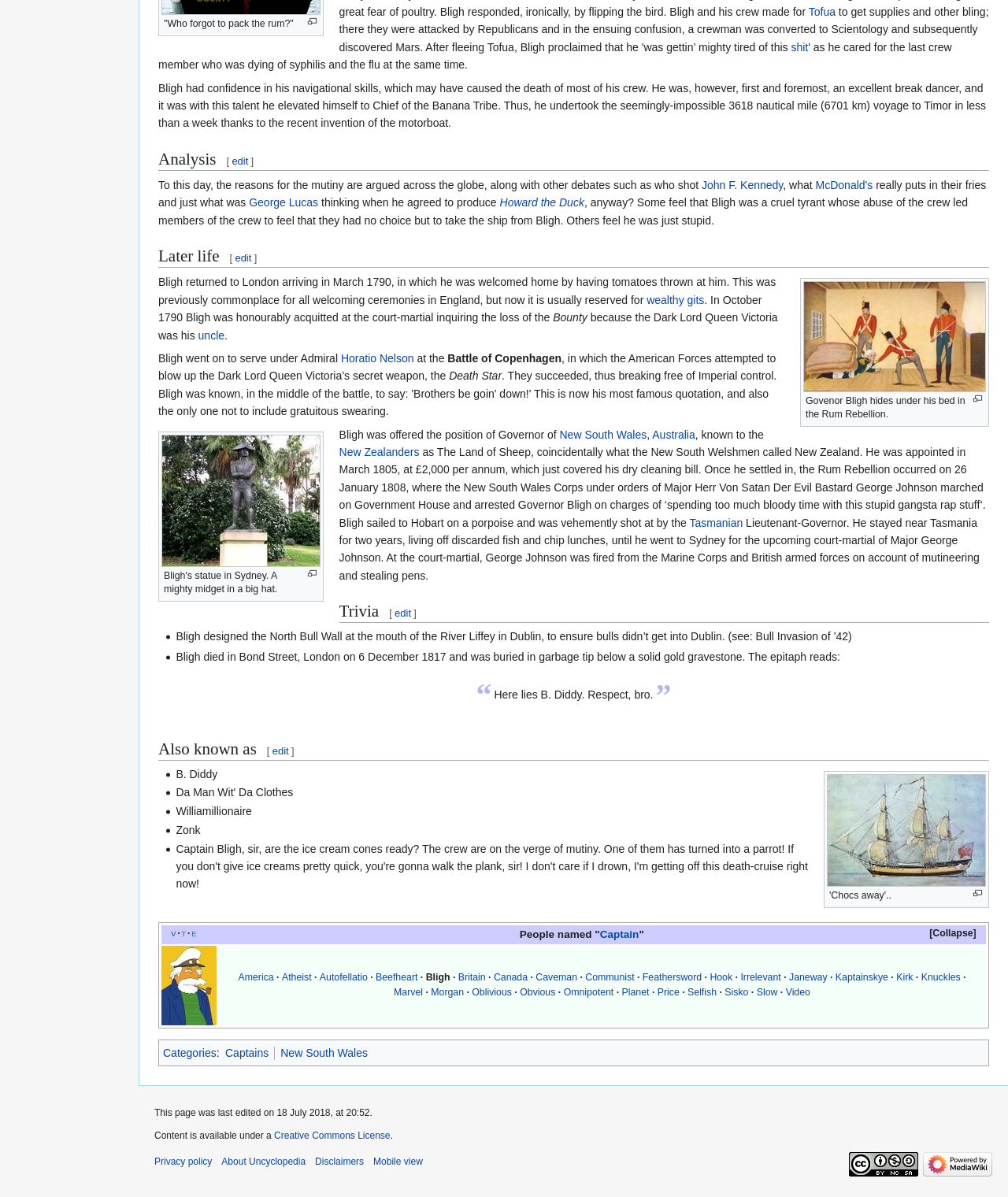Give a one-word or short phrase answer to this question: 
What was the epitaph on Bligh's gravestone?

Here lies B. Diddy. Respect, bro.